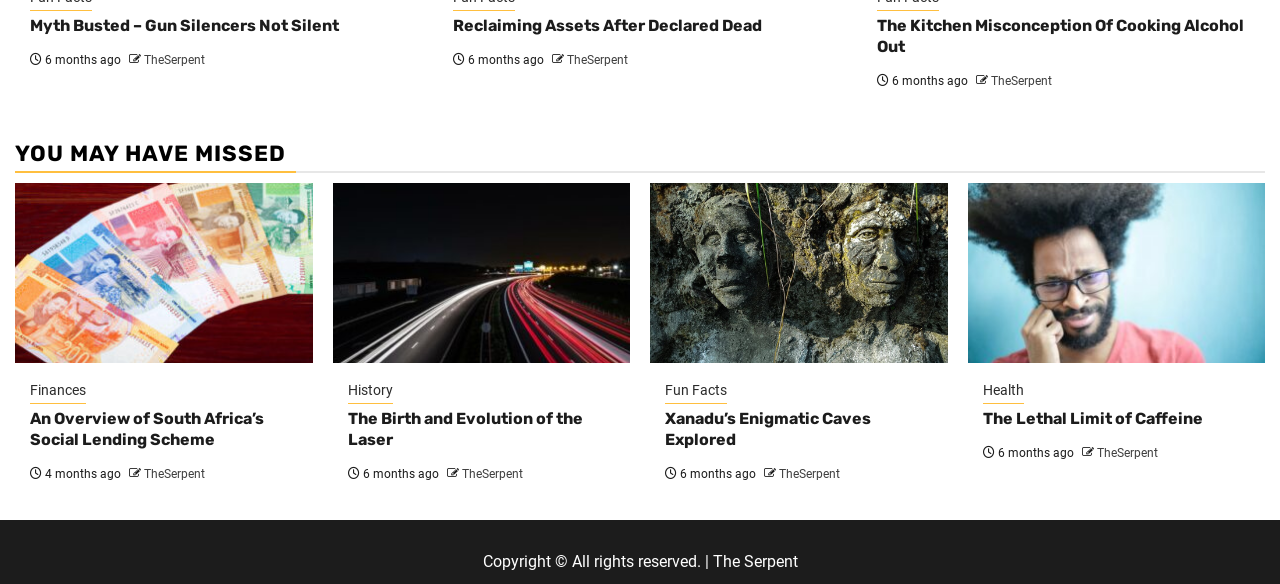Please identify the bounding box coordinates of the element's region that needs to be clicked to fulfill the following instruction: "Visit the 'Finances' category". The bounding box coordinates should consist of four float numbers between 0 and 1, i.e., [left, top, right, bottom].

[0.023, 0.651, 0.067, 0.692]